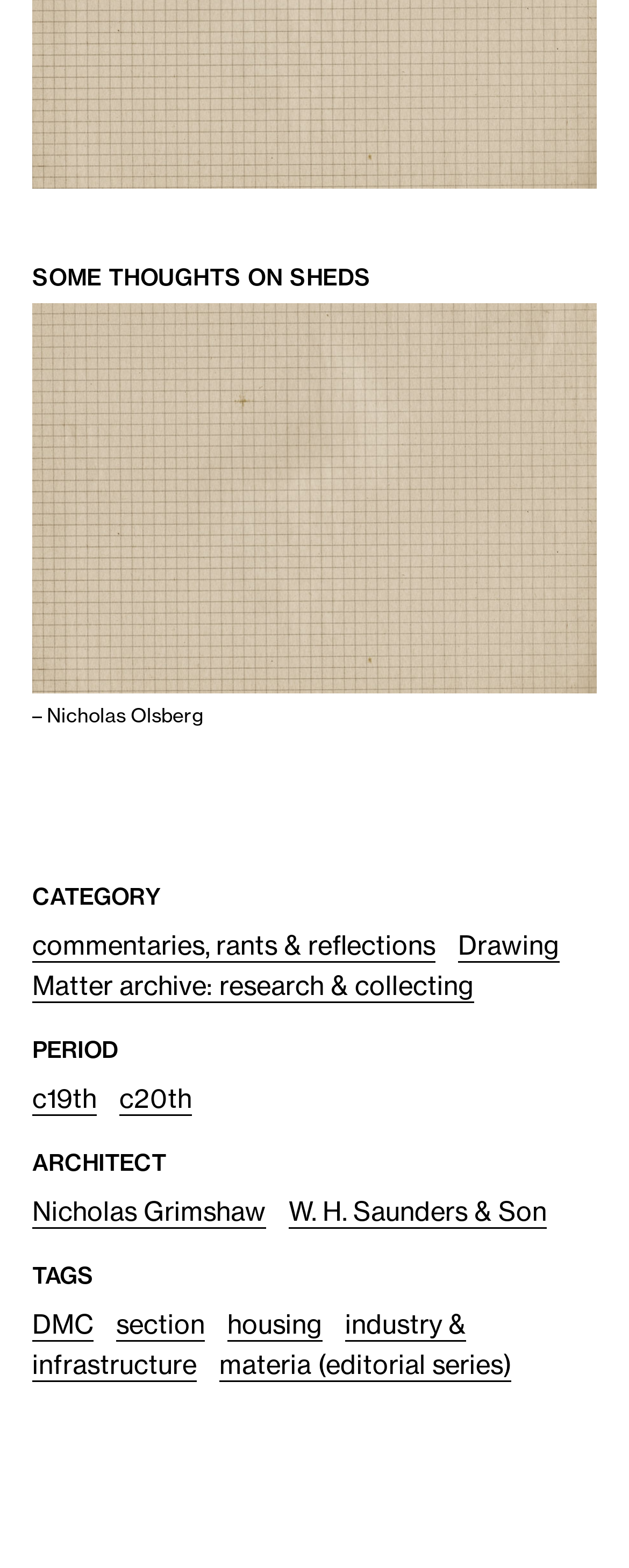Bounding box coordinates should be in the format (top-left x, top-left y, bottom-right x, bottom-right y) and all values should be floating point numbers between 0 and 1. Determine the bounding box coordinate for the UI element described as: 0

None